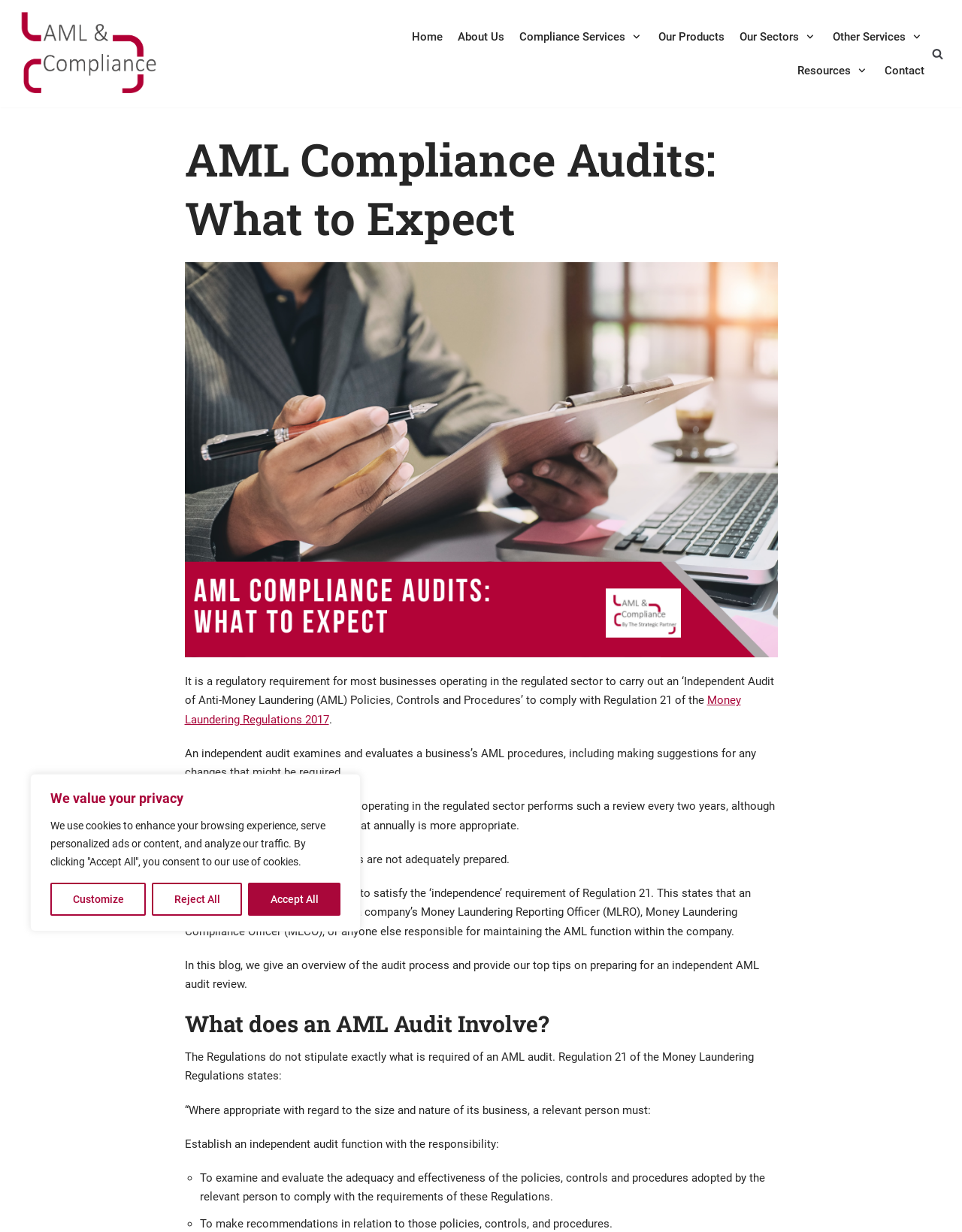Pinpoint the bounding box coordinates of the area that must be clicked to complete this instruction: "Click the 'Contact' link".

[0.92, 0.05, 0.961, 0.065]